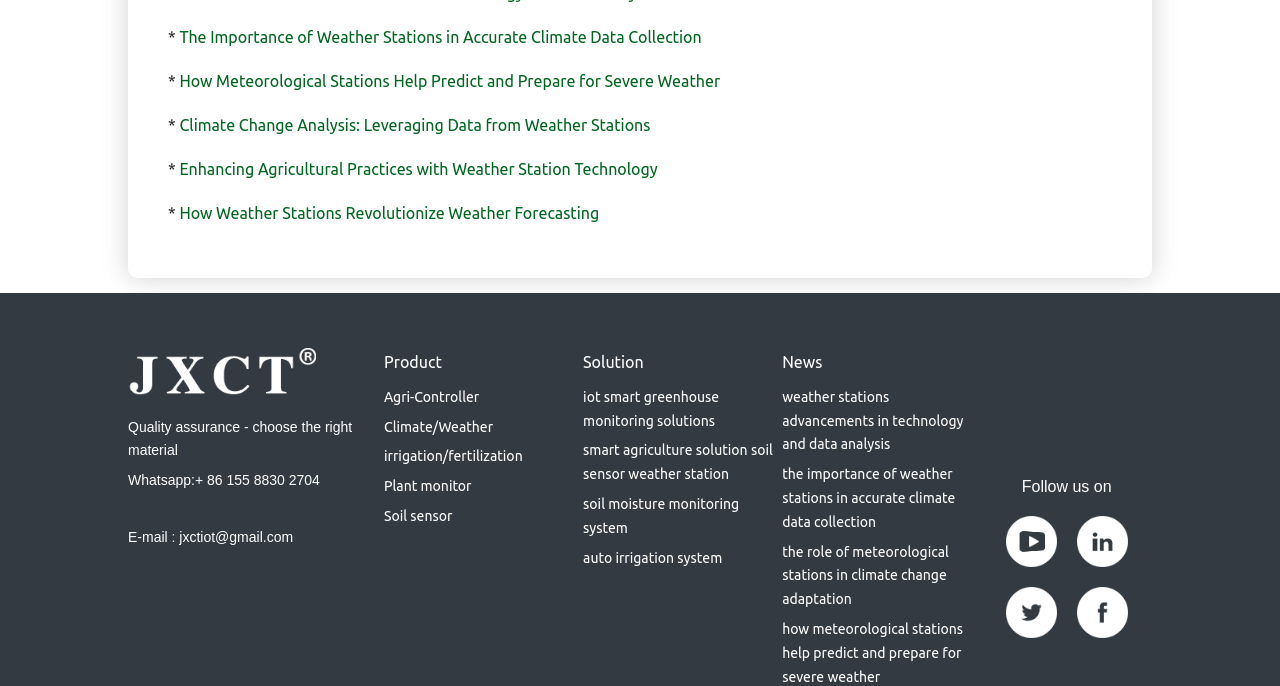Answer the question with a brief word or phrase:
What is the topic of the news section?

Weather stations and climate change